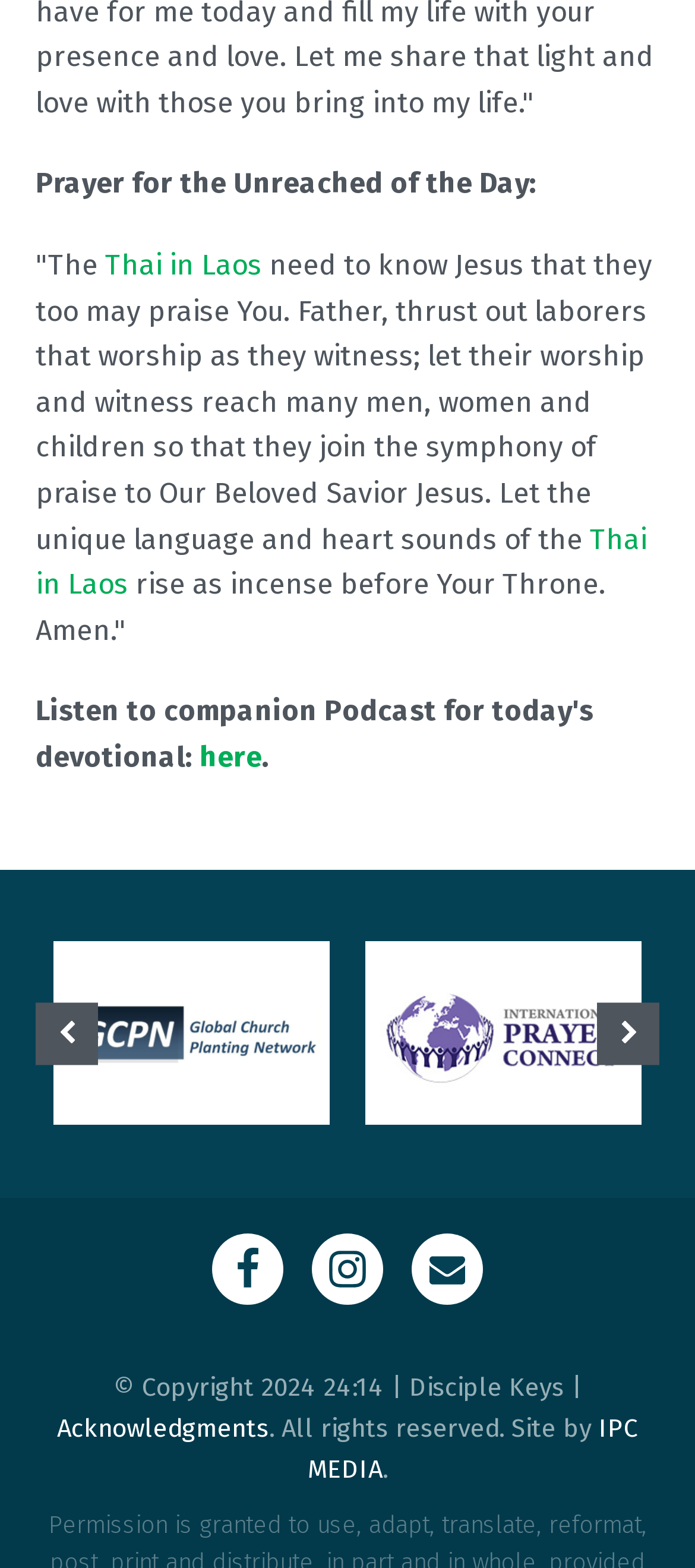Provide a one-word or one-phrase answer to the question:
How many social media links are present?

3